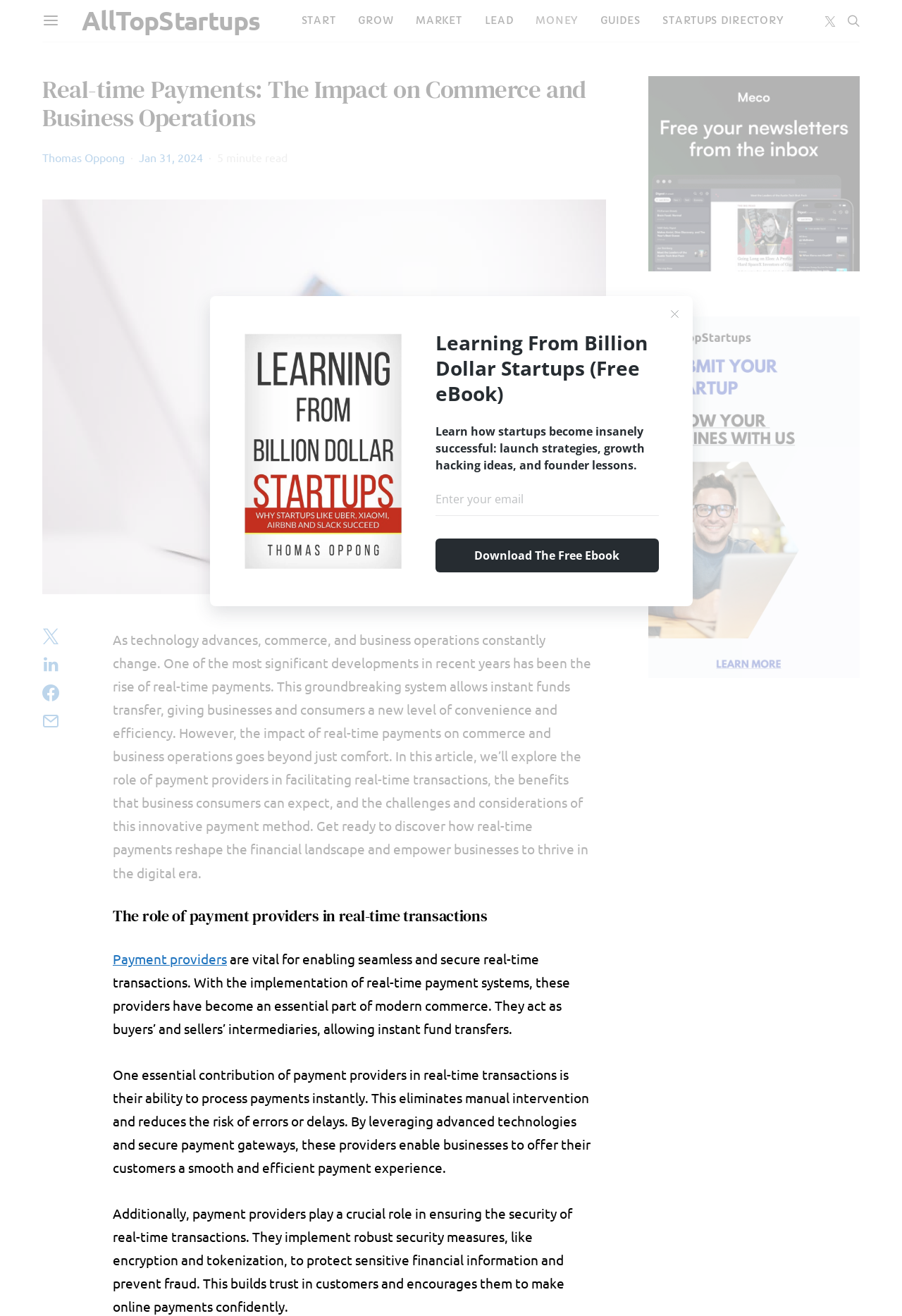Identify the bounding box coordinates for the UI element described as: "Market".

[0.461, 0.0, 0.512, 0.032]